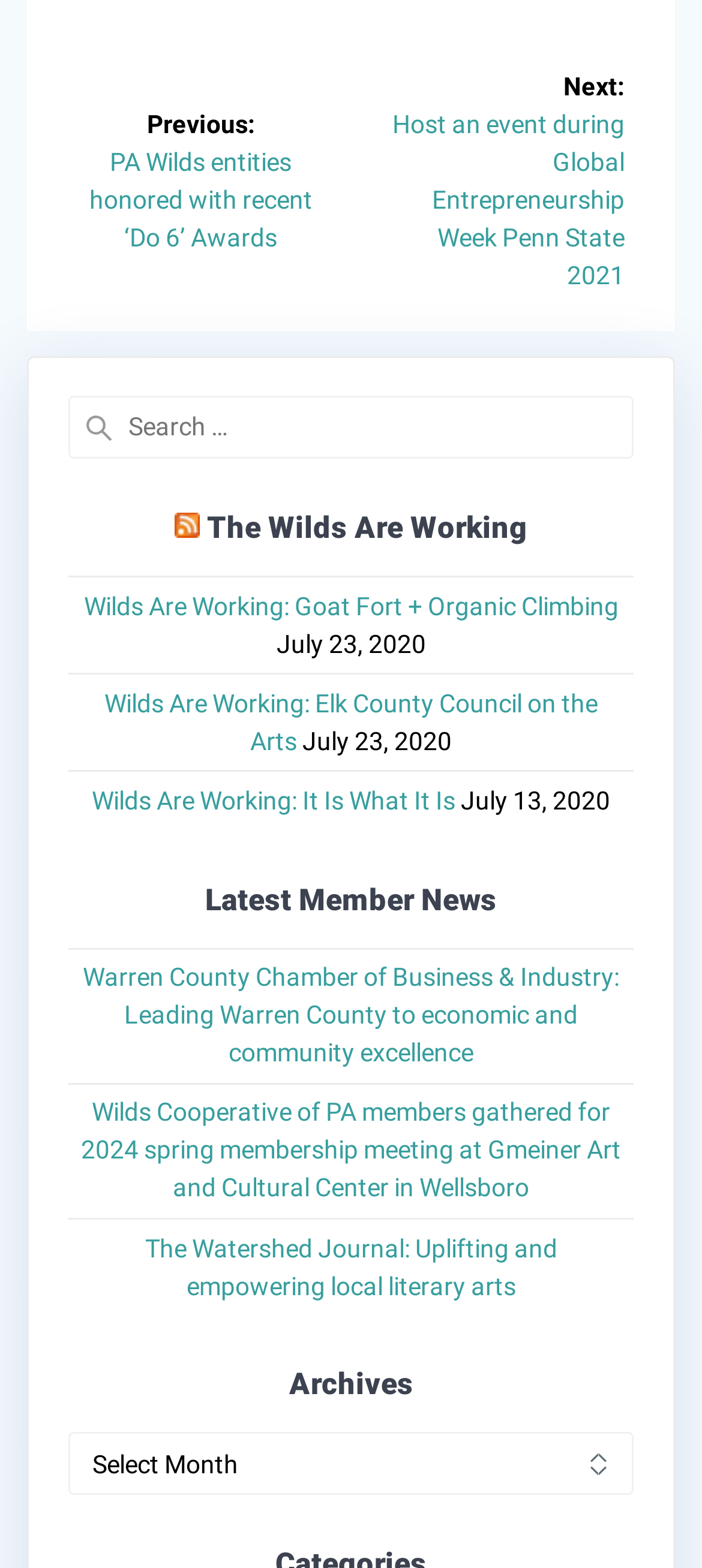Pinpoint the bounding box coordinates of the clickable element needed to complete the instruction: "Subscribe to RSS". The coordinates should be provided as four float numbers between 0 and 1: [left, top, right, bottom].

[0.249, 0.325, 0.285, 0.348]